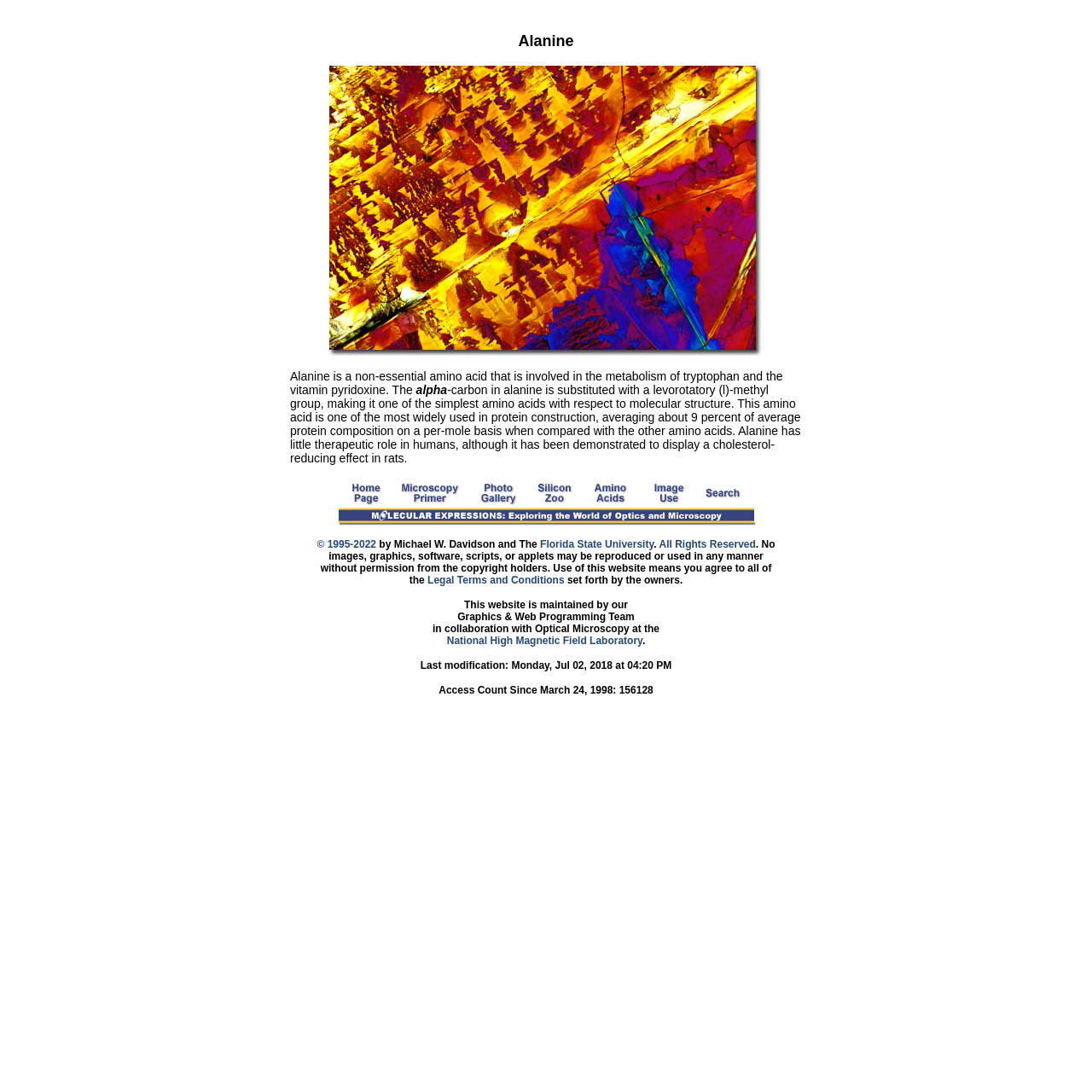Find the bounding box of the web element that fits this description: "© 1995-2022".

[0.29, 0.493, 0.345, 0.504]